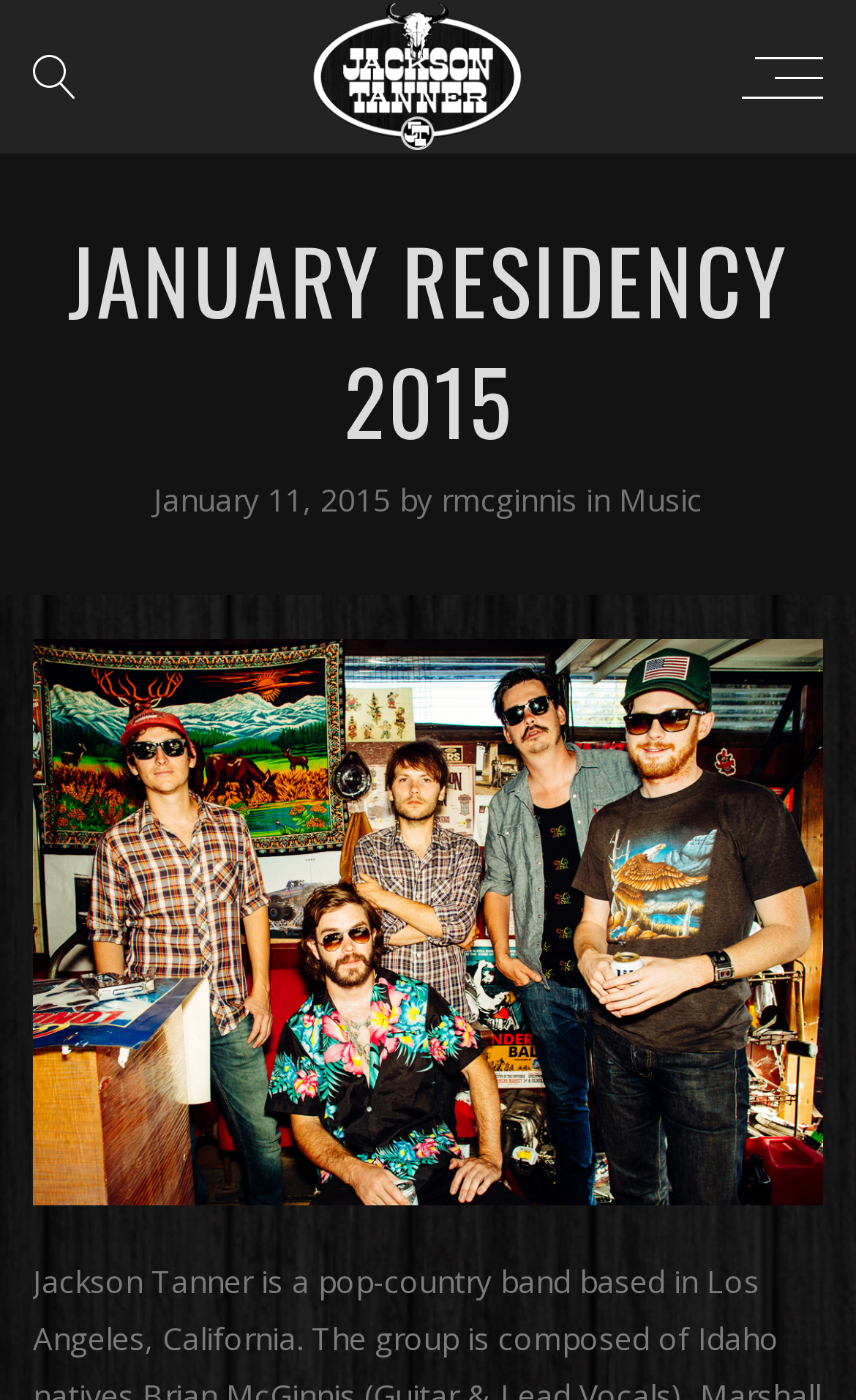Please provide the main heading of the webpage content.

JANUARY RESIDENCY 2015